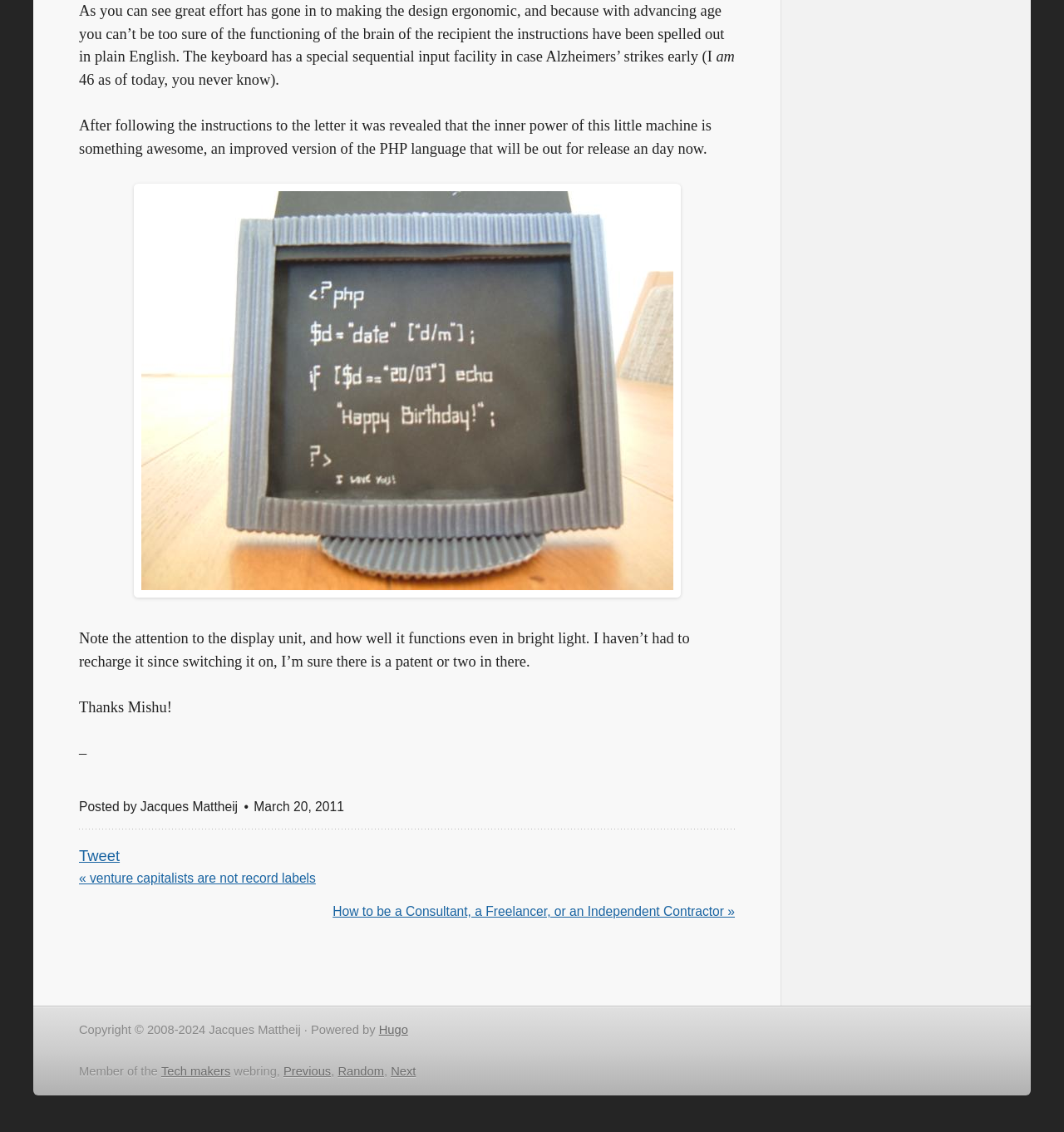Please determine the bounding box coordinates of the area that needs to be clicked to complete this task: 'Click the 'Tweet' link'. The coordinates must be four float numbers between 0 and 1, formatted as [left, top, right, bottom].

[0.074, 0.748, 0.113, 0.763]